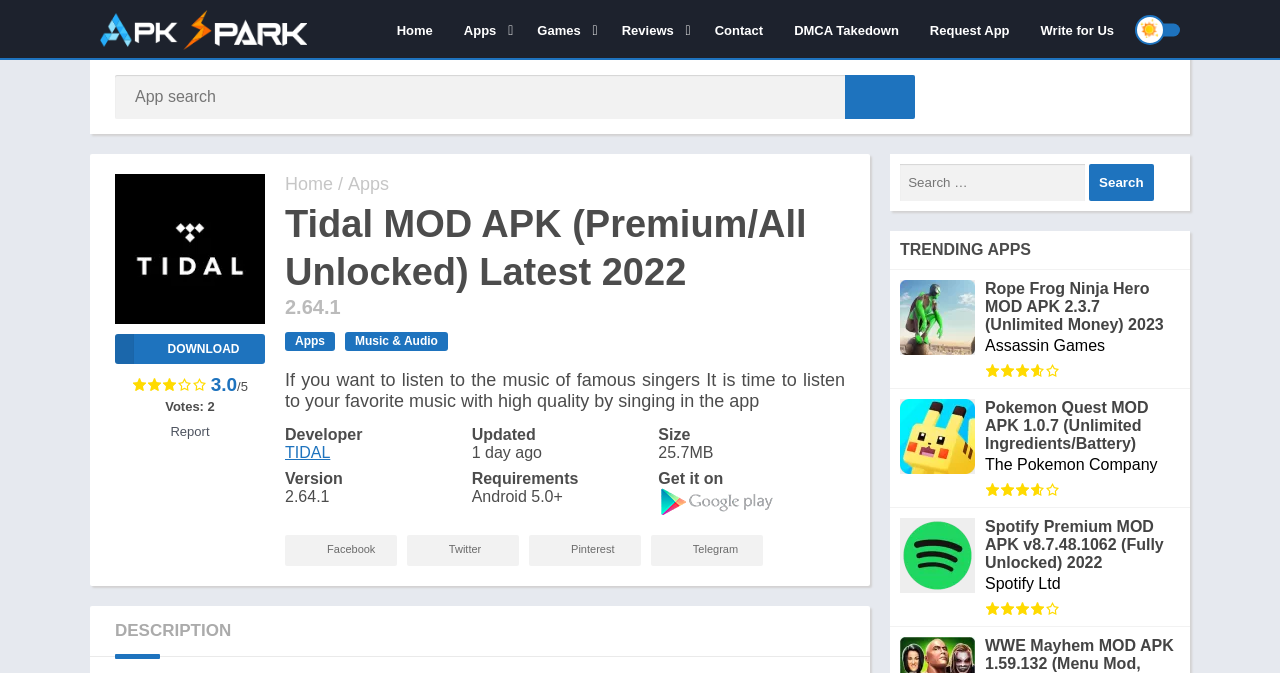Where can the app be downloaded from?
Provide a detailed answer to the question using information from the image.

The webpage content suggests that the app can be downloaded from Google Play, which is mentioned in the 'Get it on' section.